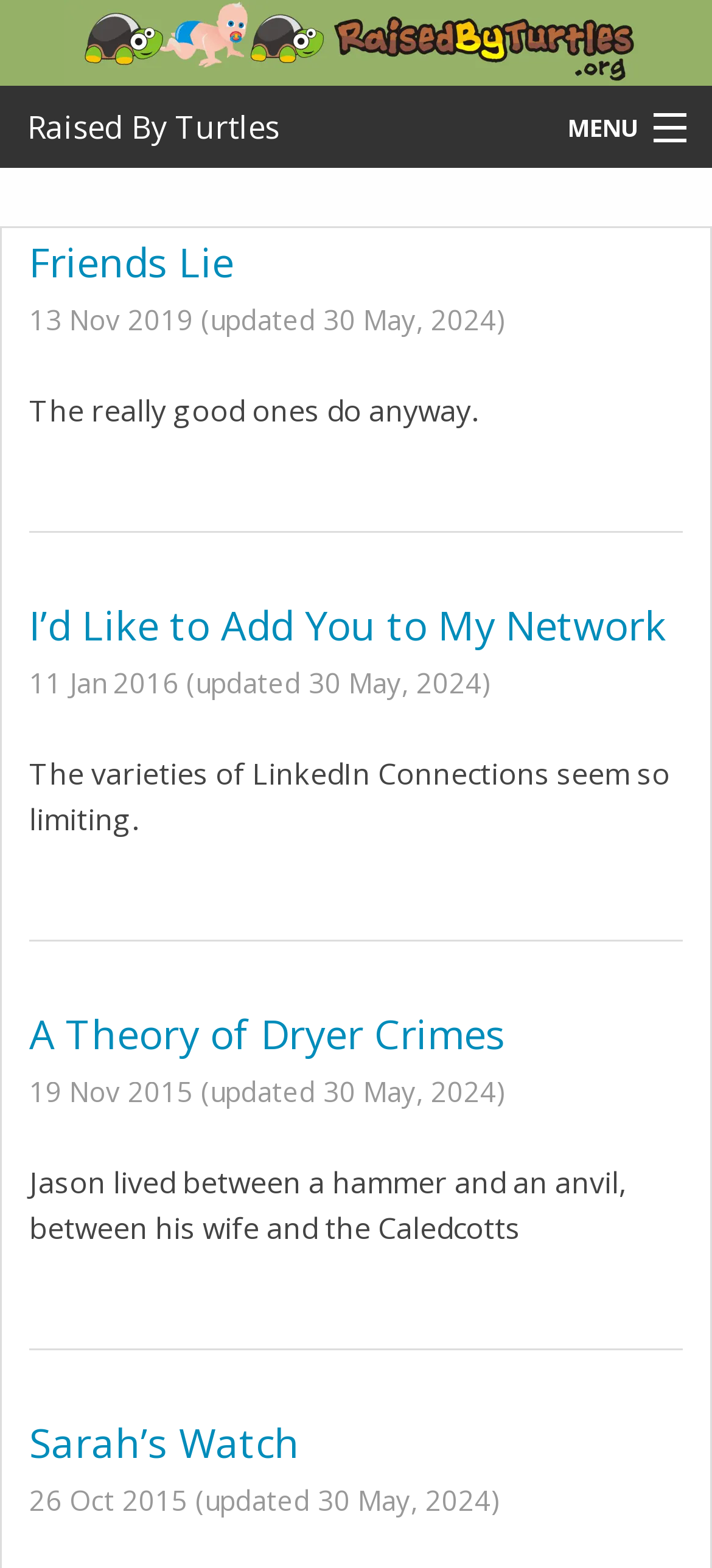Can you show the bounding box coordinates of the region to click on to complete the task described in the instruction: "click the Raised By Turtles link"?

[0.0, 0.055, 0.75, 0.107]